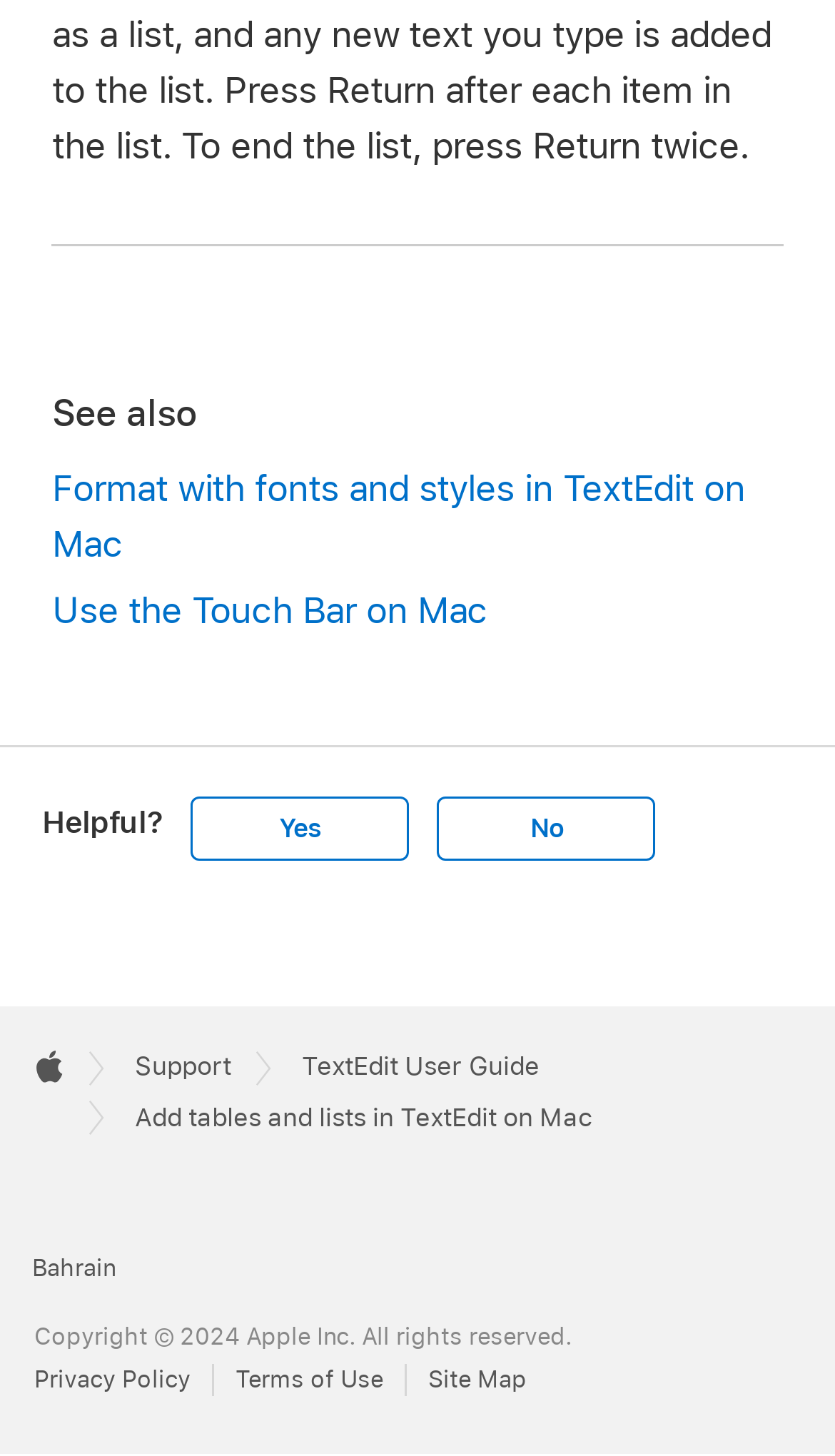Specify the bounding box coordinates of the area to click in order to execute this command: 'Click on 'Yes''. The coordinates should consist of four float numbers ranging from 0 to 1, and should be formatted as [left, top, right, bottom].

[0.229, 0.547, 0.491, 0.592]